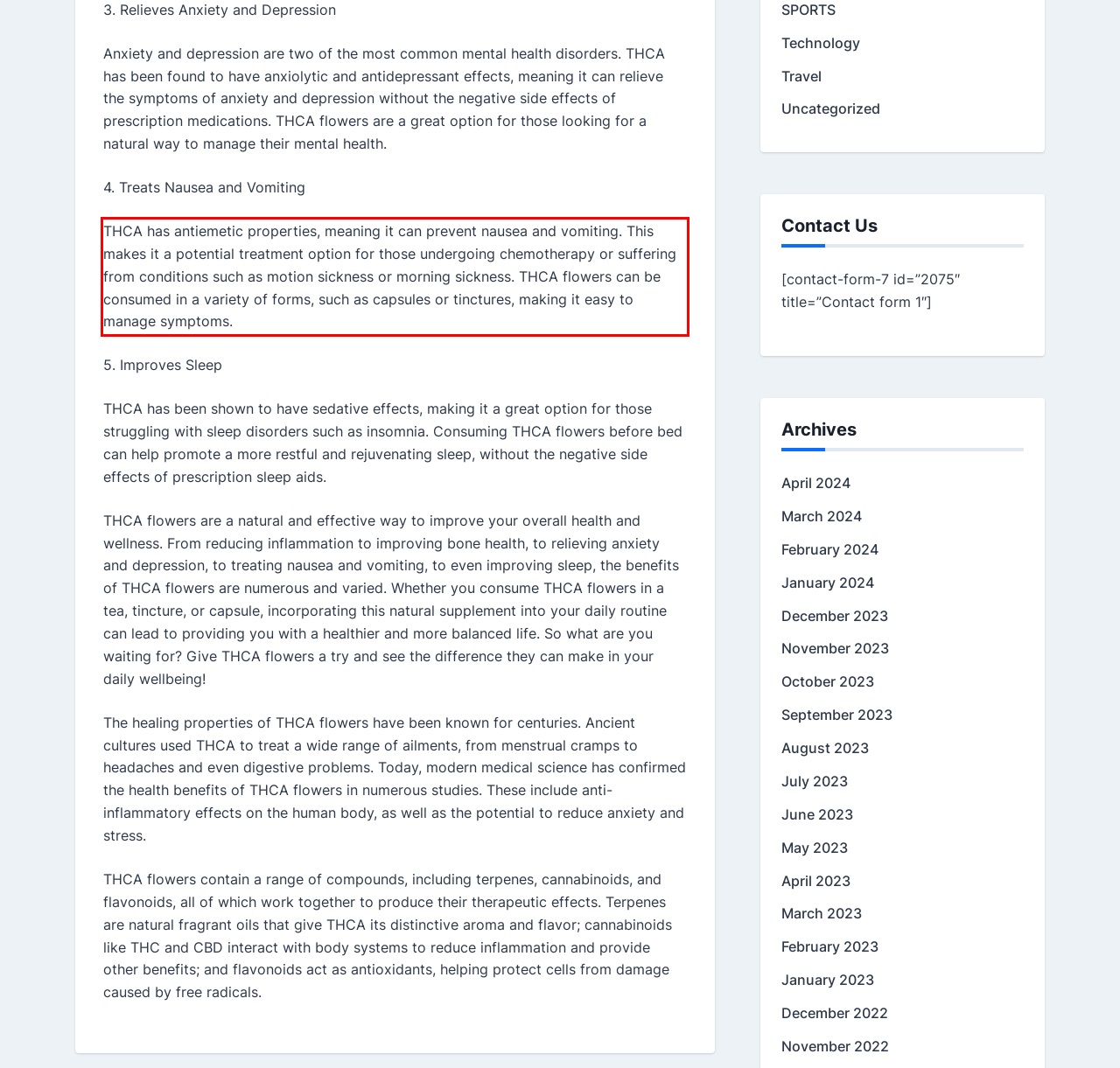There is a UI element on the webpage screenshot marked by a red bounding box. Extract and generate the text content from within this red box.

THCA has antiemetic properties, meaning it can prevent nausea and vomiting. This makes it a potential treatment option for those undergoing chemotherapy or suffering from conditions such as motion sickness or morning sickness. THCA flowers can be consumed in a variety of forms, such as capsules or tinctures, making it easy to manage symptoms.